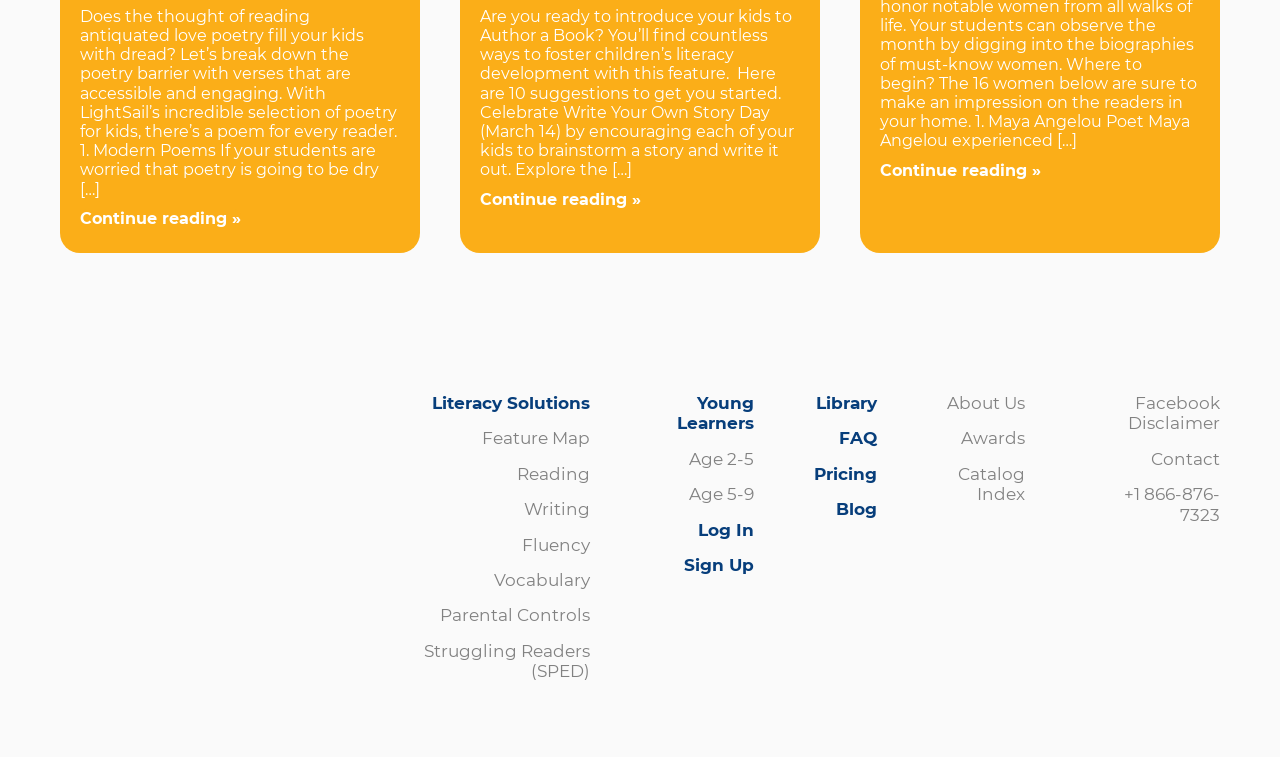Determine the bounding box coordinates of the element's region needed to click to follow the instruction: "Log in to the platform". Provide these coordinates as four float numbers between 0 and 1, formatted as [left, top, right, bottom].

[0.545, 0.686, 0.589, 0.713]